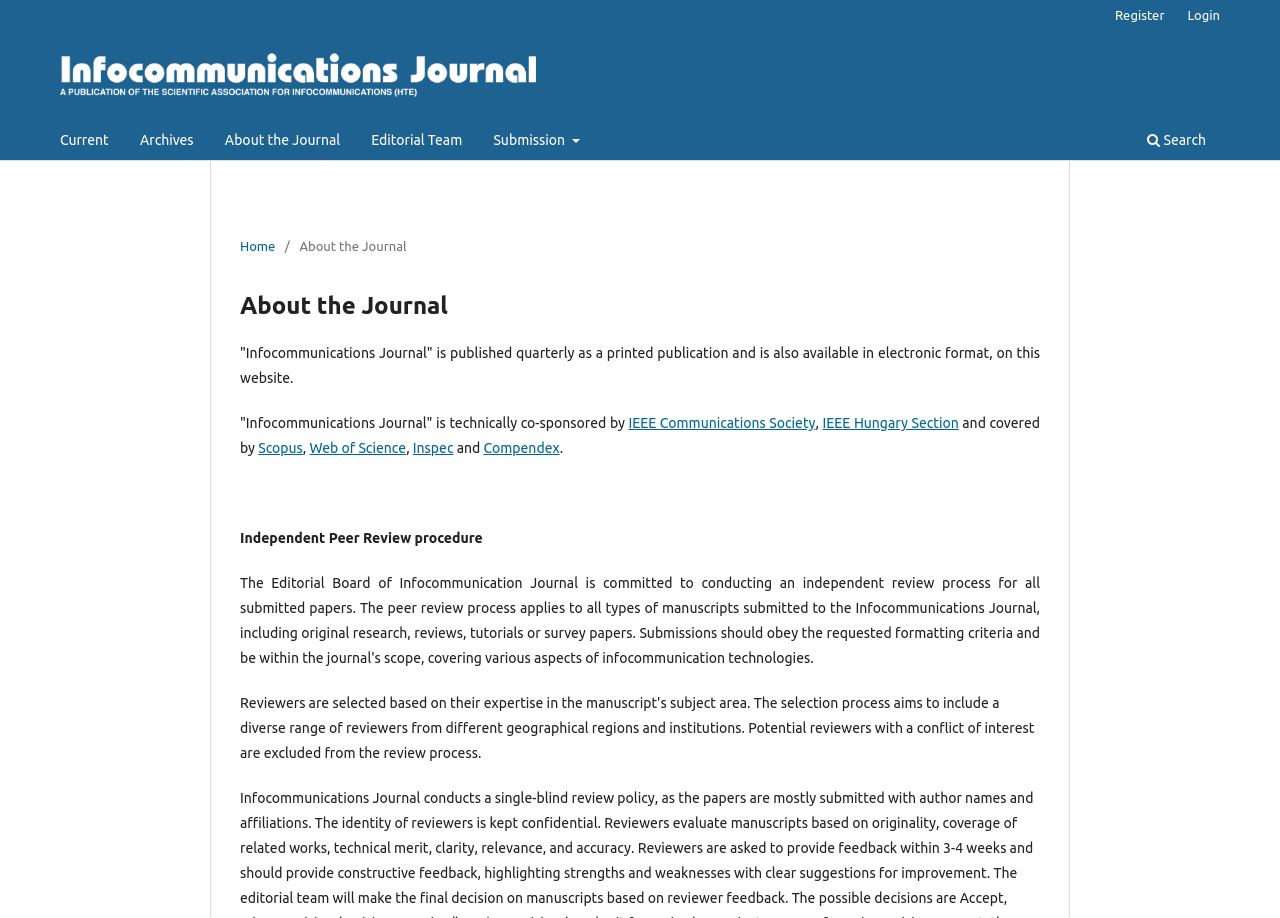Find the bounding box of the UI element described as follows: "Editorial Team".

[0.285, 0.136, 0.367, 0.174]